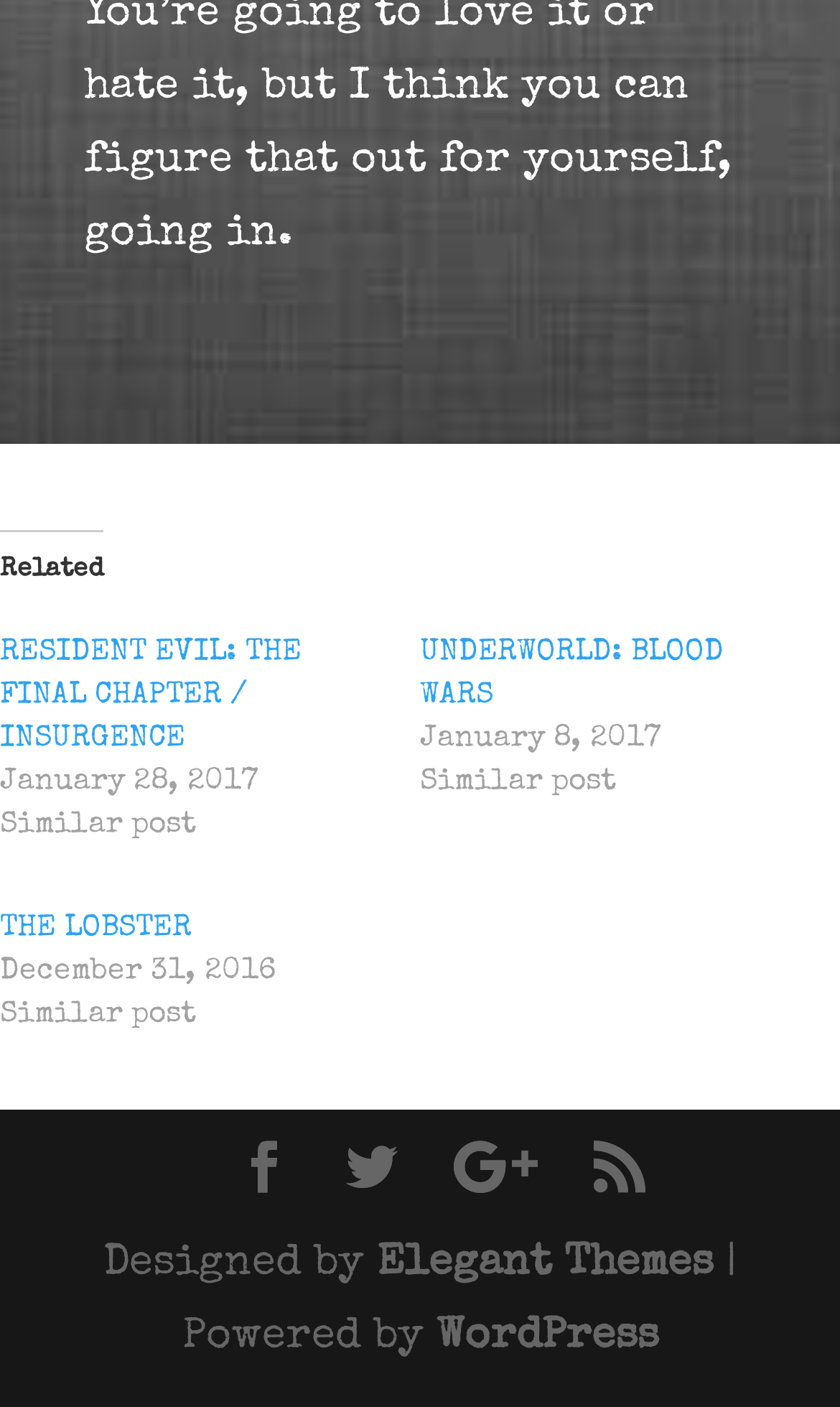How many links are there in the webpage? Observe the screenshot and provide a one-word or short phrase answer.

5